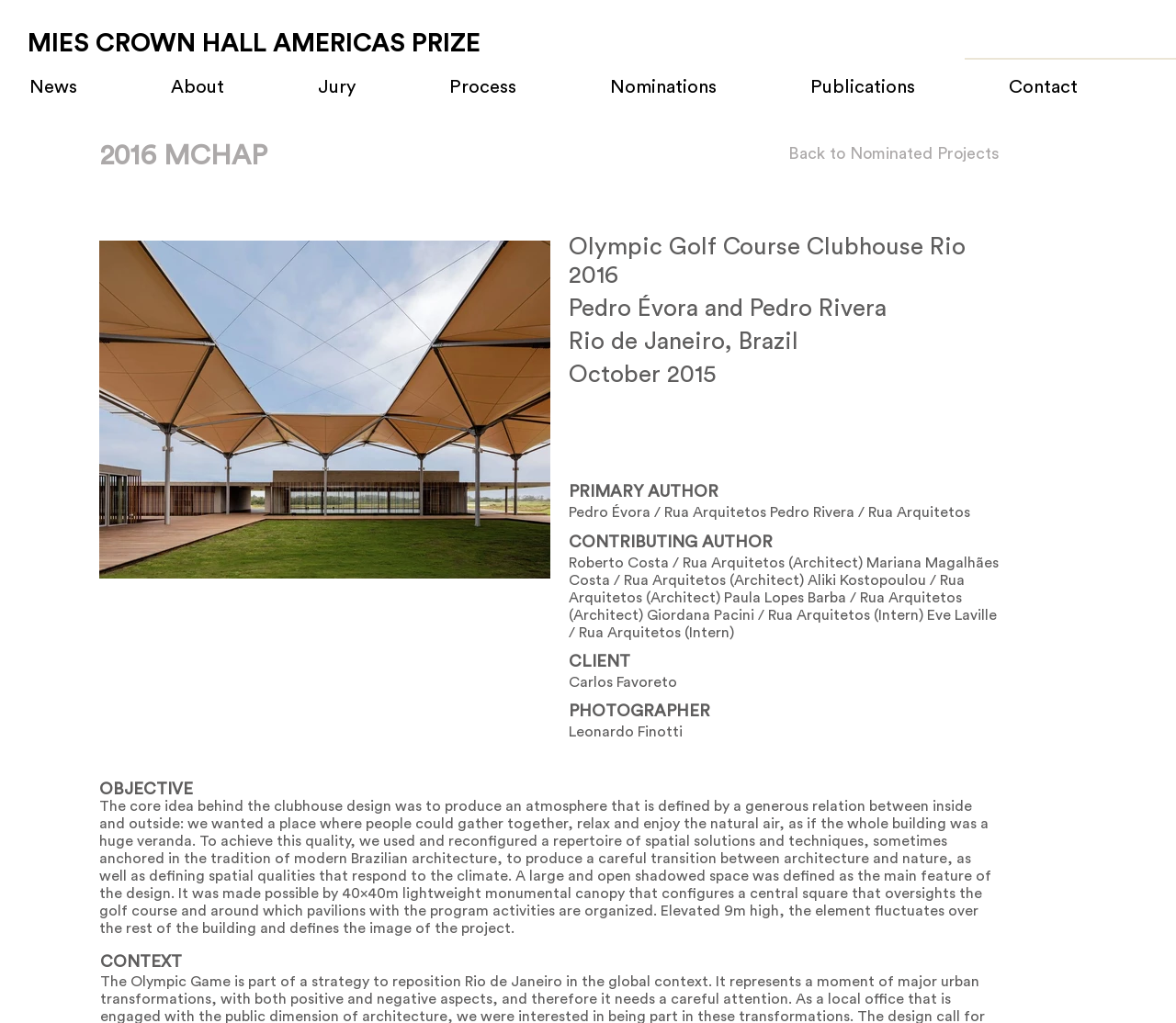Please indicate the bounding box coordinates of the element's region to be clicked to achieve the instruction: "Go to News page". Provide the coordinates as four float numbers between 0 and 1, i.e., [left, top, right, bottom].

[0.015, 0.072, 0.135, 0.1]